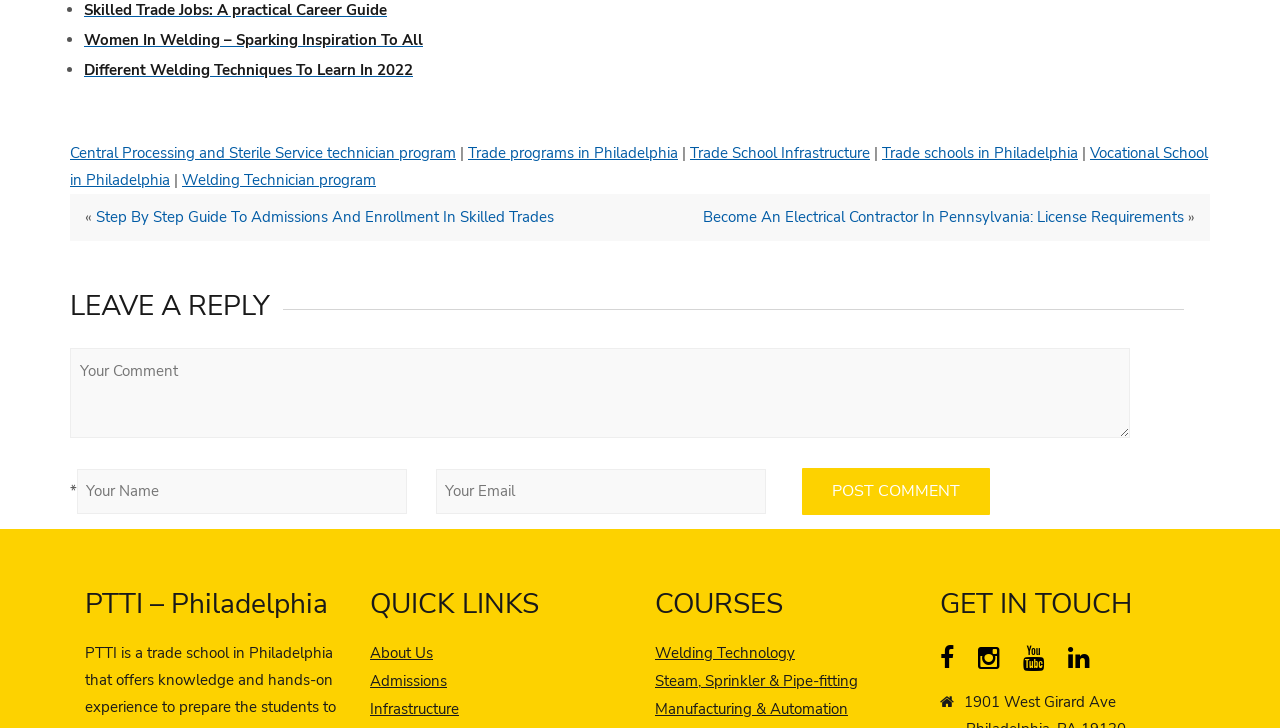Locate the bounding box coordinates of the element that needs to be clicked to carry out the instruction: "Enter a comment". The coordinates should be given as four float numbers ranging from 0 to 1, i.e., [left, top, right, bottom].

[0.055, 0.478, 0.883, 0.602]